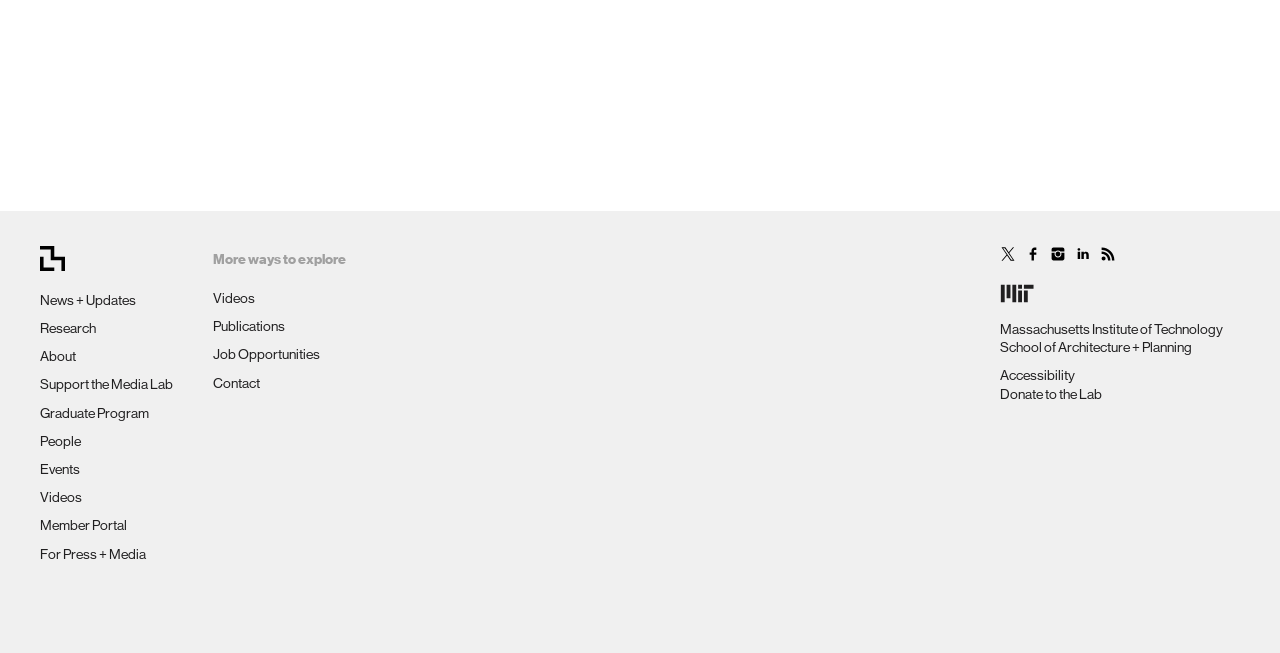Using the description "News + Updates", predict the bounding box of the relevant HTML element.

[0.031, 0.447, 0.106, 0.472]